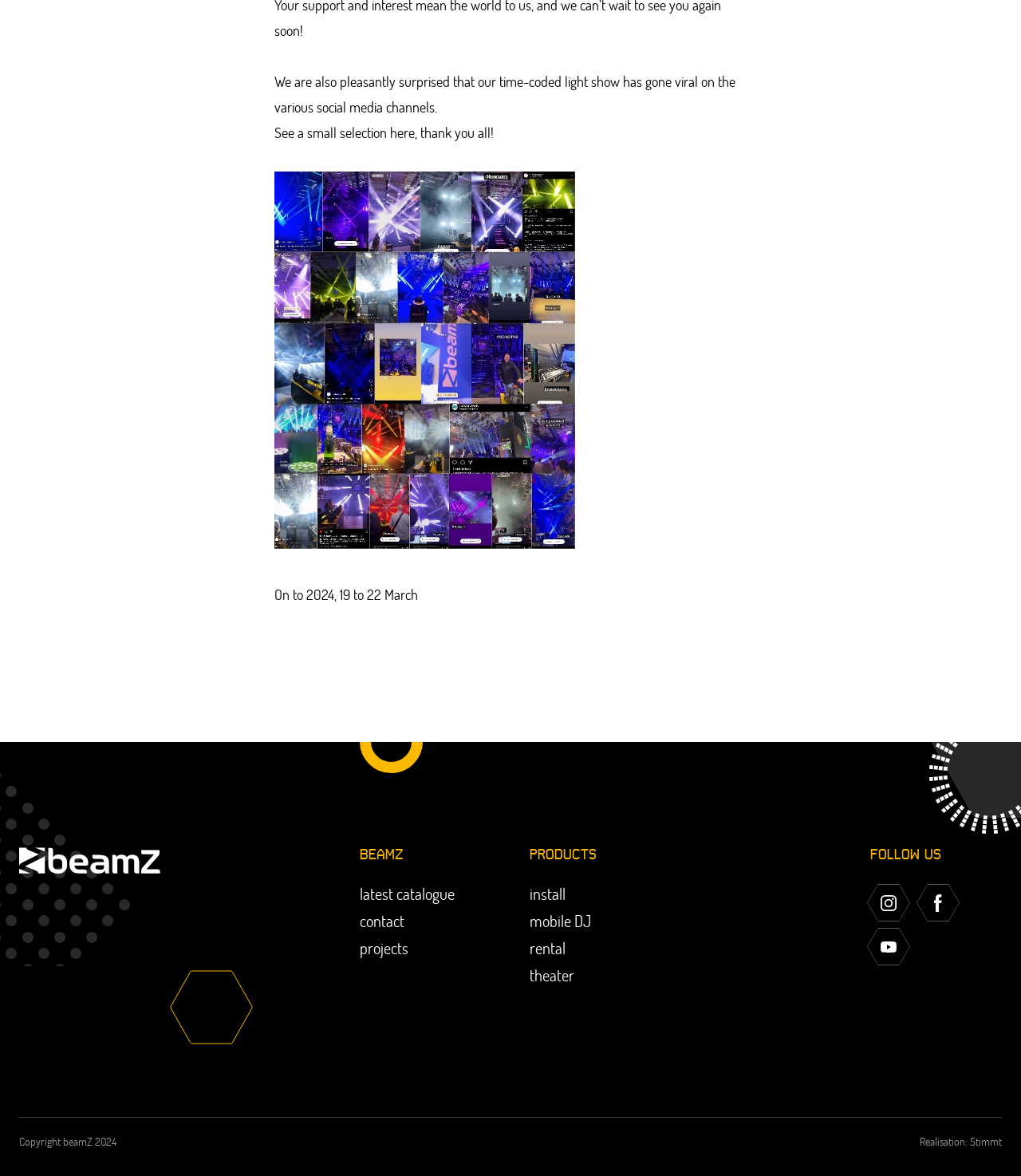What is the year of the copyright?
Look at the image and provide a detailed response to the question.

The year of the copyright can be found in the static text element at the bottom of the webpage, which states 'Copyright beamZ 2024'.